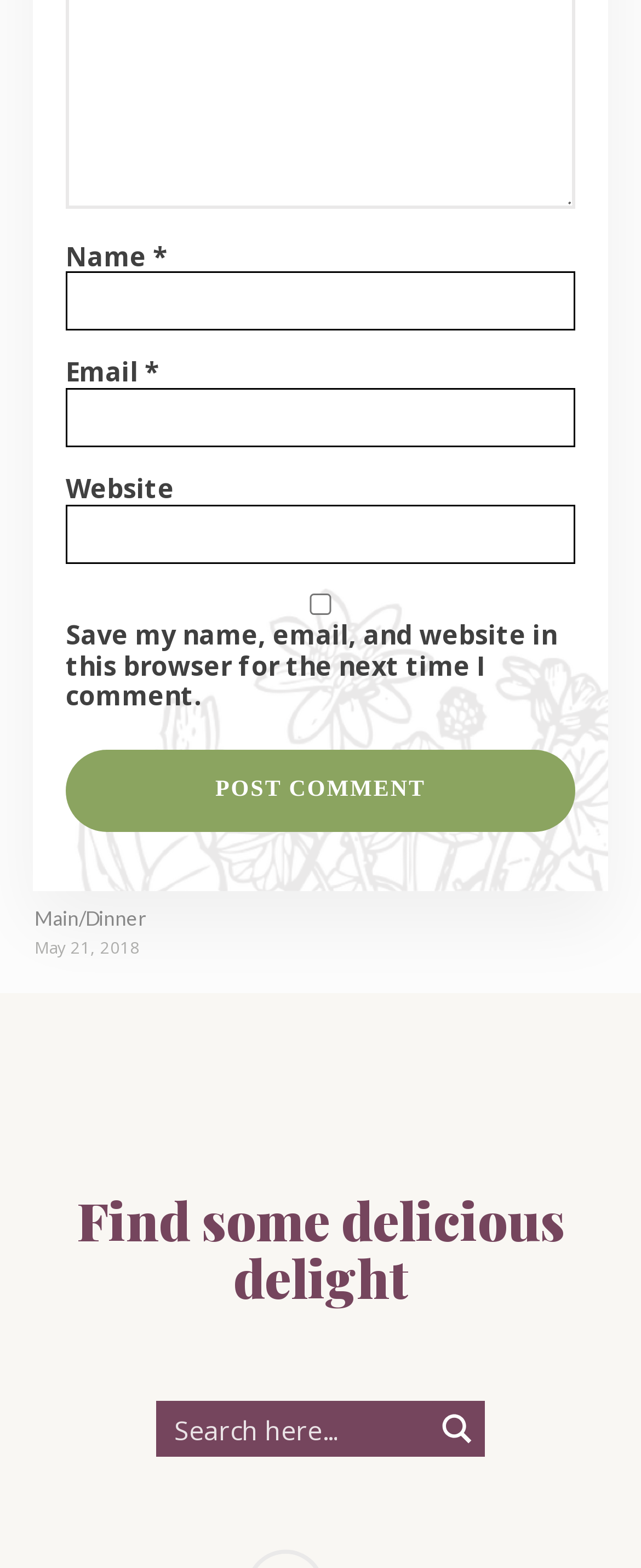Examine the image and give a thorough answer to the following question:
What is the label of the first text input field?

The first text input field is labeled as 'Name' which is indicated by the StaticText element 'Name' with bounding box coordinates [0.103, 0.152, 0.238, 0.175] above the textbox element with ID 318.